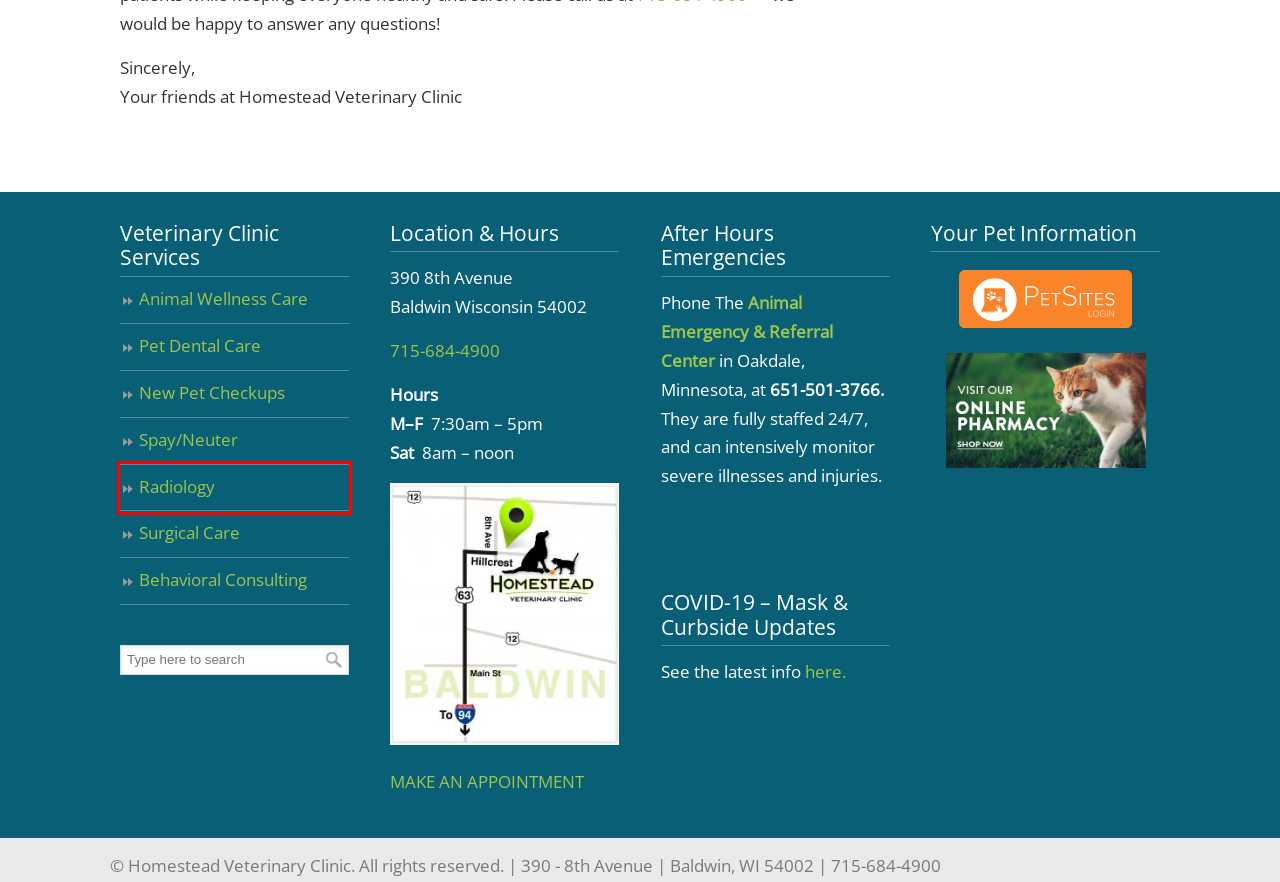Observe the provided screenshot of a webpage that has a red rectangle bounding box. Determine the webpage description that best matches the new webpage after clicking the element inside the red bounding box. Here are the candidates:
A. Surgical Care – Homestead Veterinary Clinic
B. New Pet Checkups – Homestead Veterinary Clinic
C. Radiology – Homestead Veterinary Clinic
D. Wellness Care – Homestead Veterinary Clinic
E. Behavioral Consulting – Homestead Veterinary Clinic
F. Spay/Neuter – Homestead Veterinary Clinic
G. Oakdale Emergency & Specialty | Animal Emergency & Referral Center of Minnesota
H. Dental Care – Homestead Veterinary Clinic

C